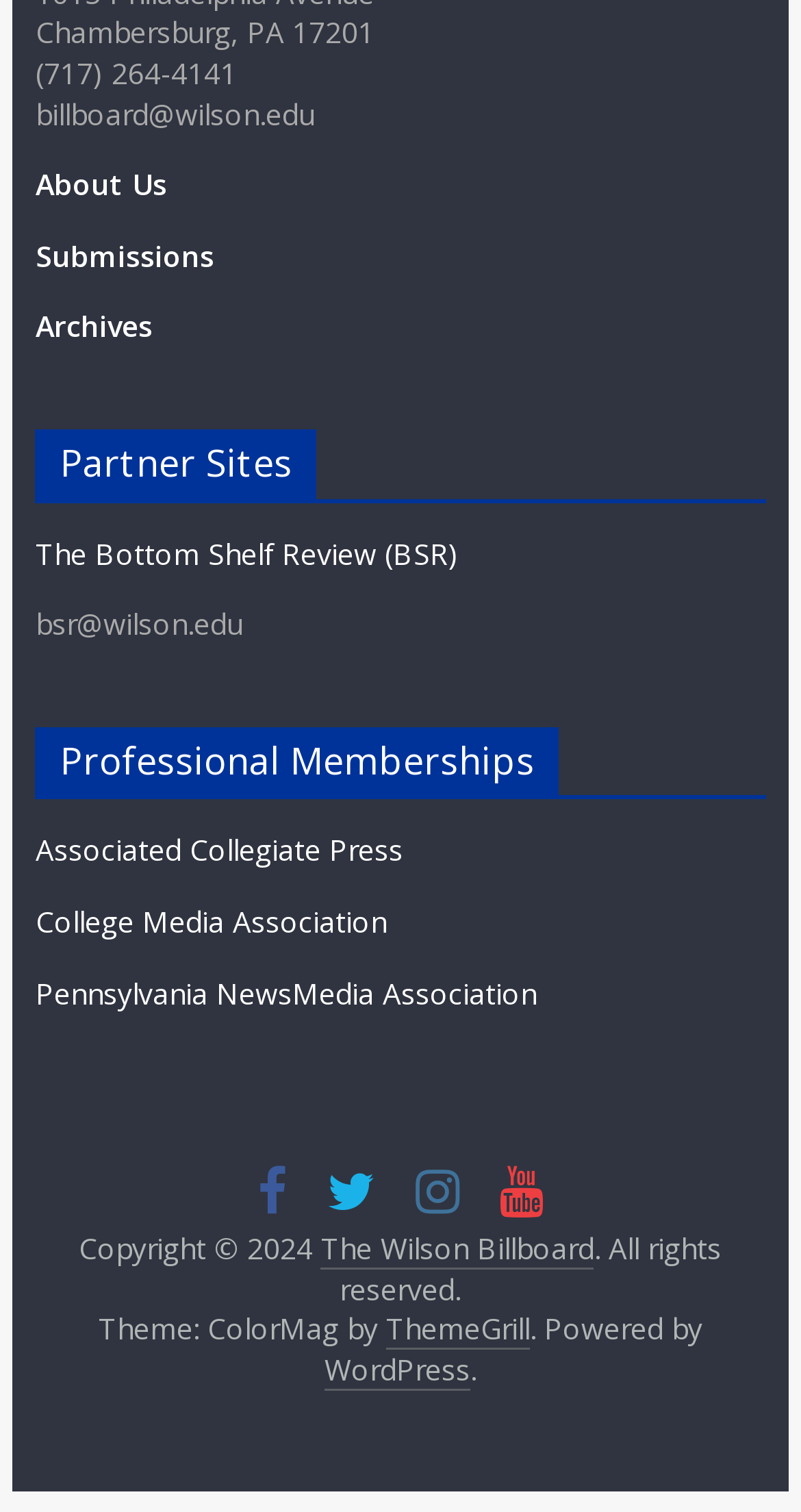What is the copyright year of the webpage?
Please answer the question as detailed as possible.

I found the copyright year by looking at the static text element at the bottom of the page, which contains the copyright information 'Copyright © 2024'.